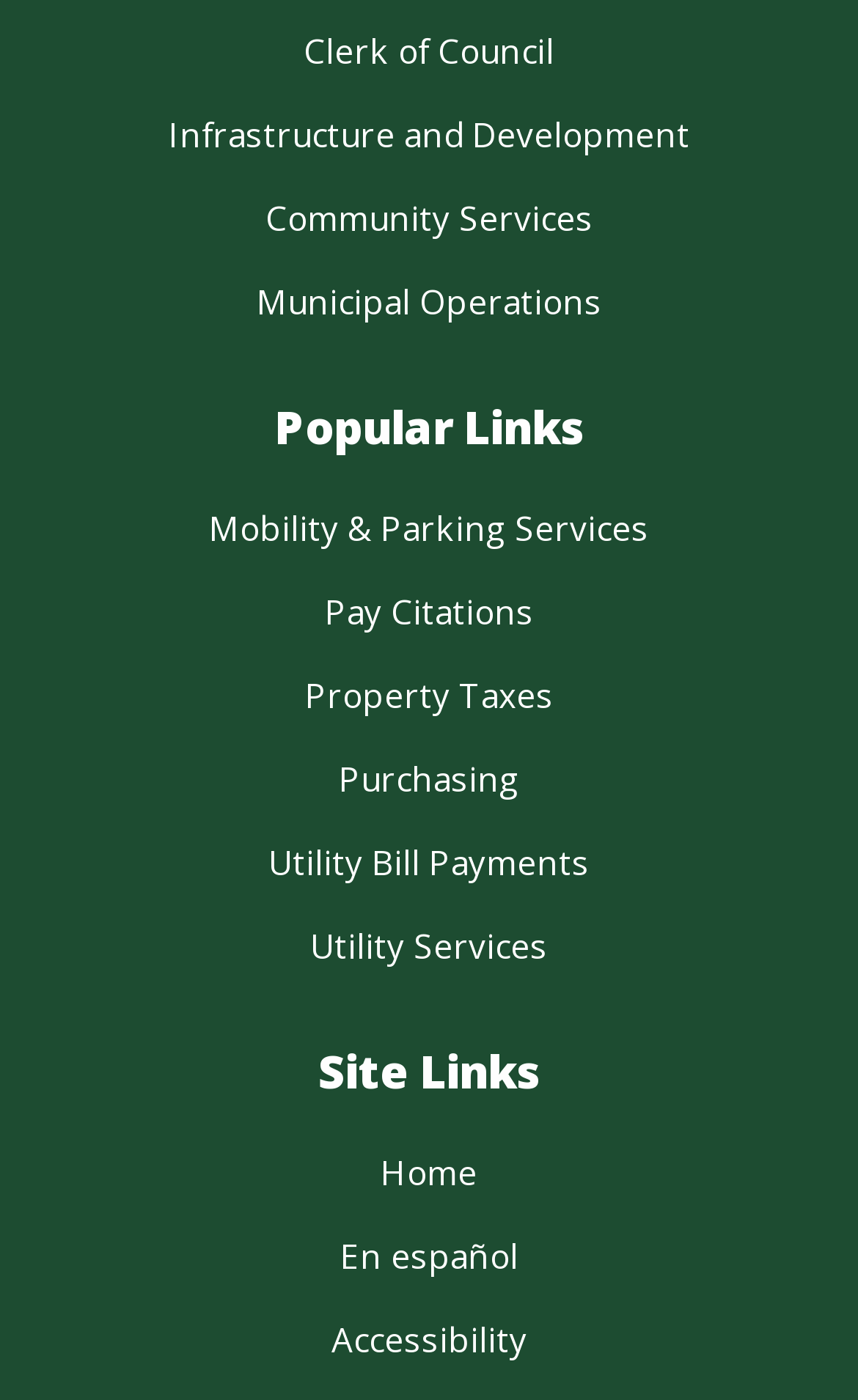Please predict the bounding box coordinates of the element's region where a click is necessary to complete the following instruction: "go to Infrastructure and Development". The coordinates should be represented by four float numbers between 0 and 1, i.e., [left, top, right, bottom].

[0.196, 0.08, 0.804, 0.111]